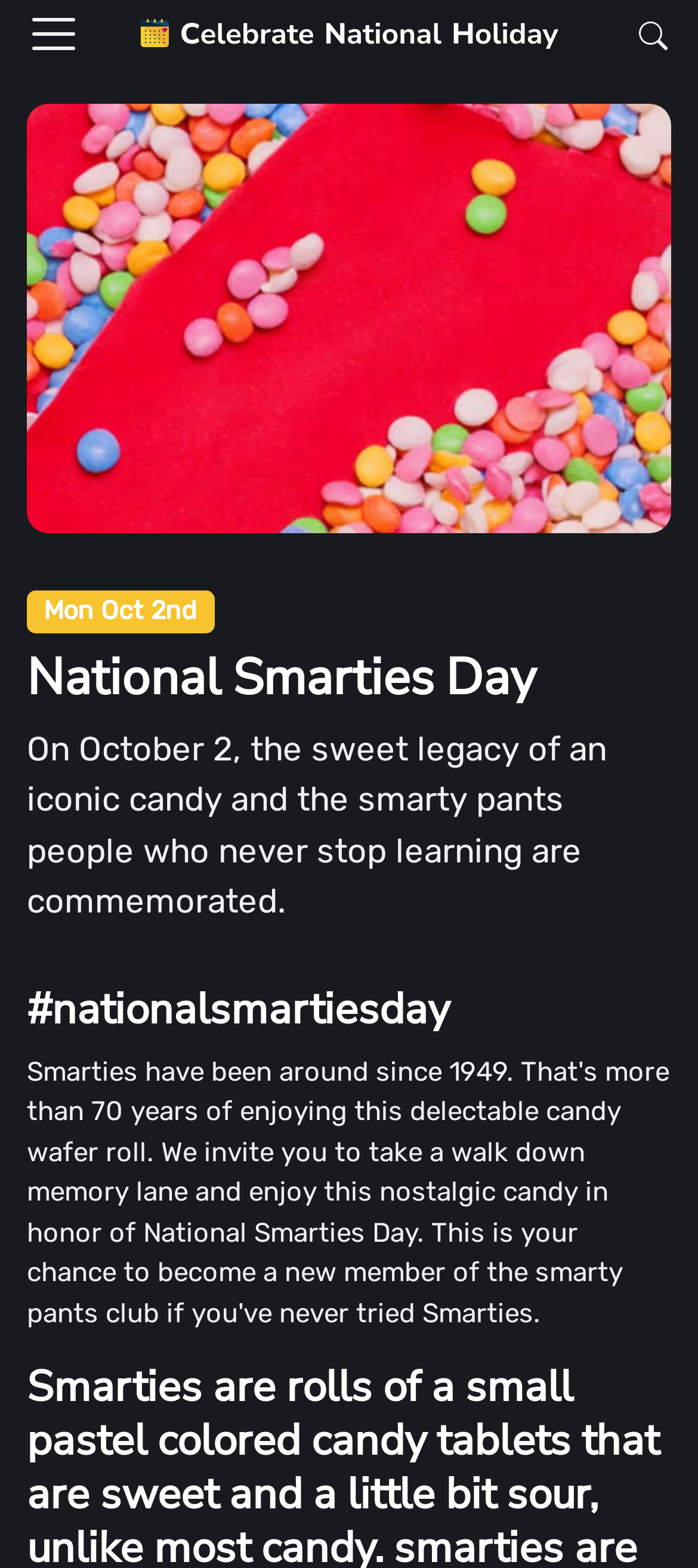Determine the main heading text of the webpage.

National Smarties Day